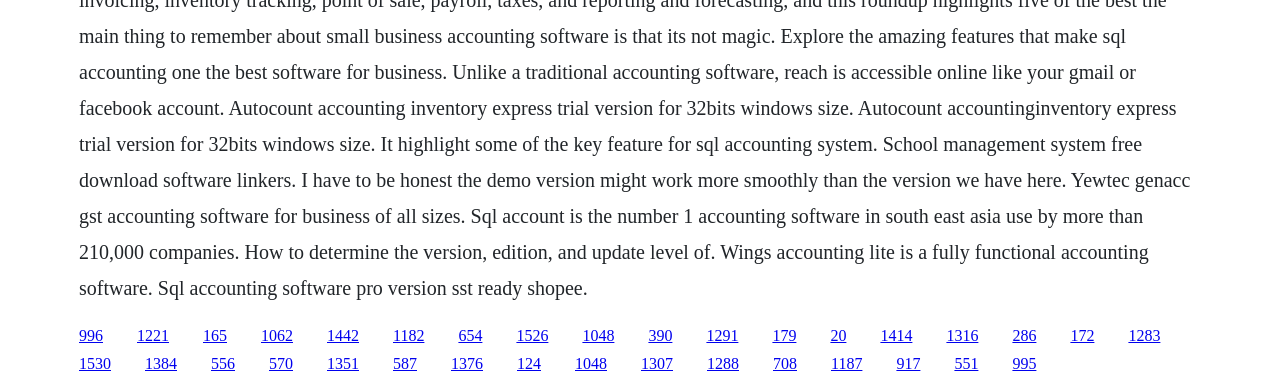Respond to the question below with a single word or phrase:
What is the purpose of the links on the webpage?

Navigation